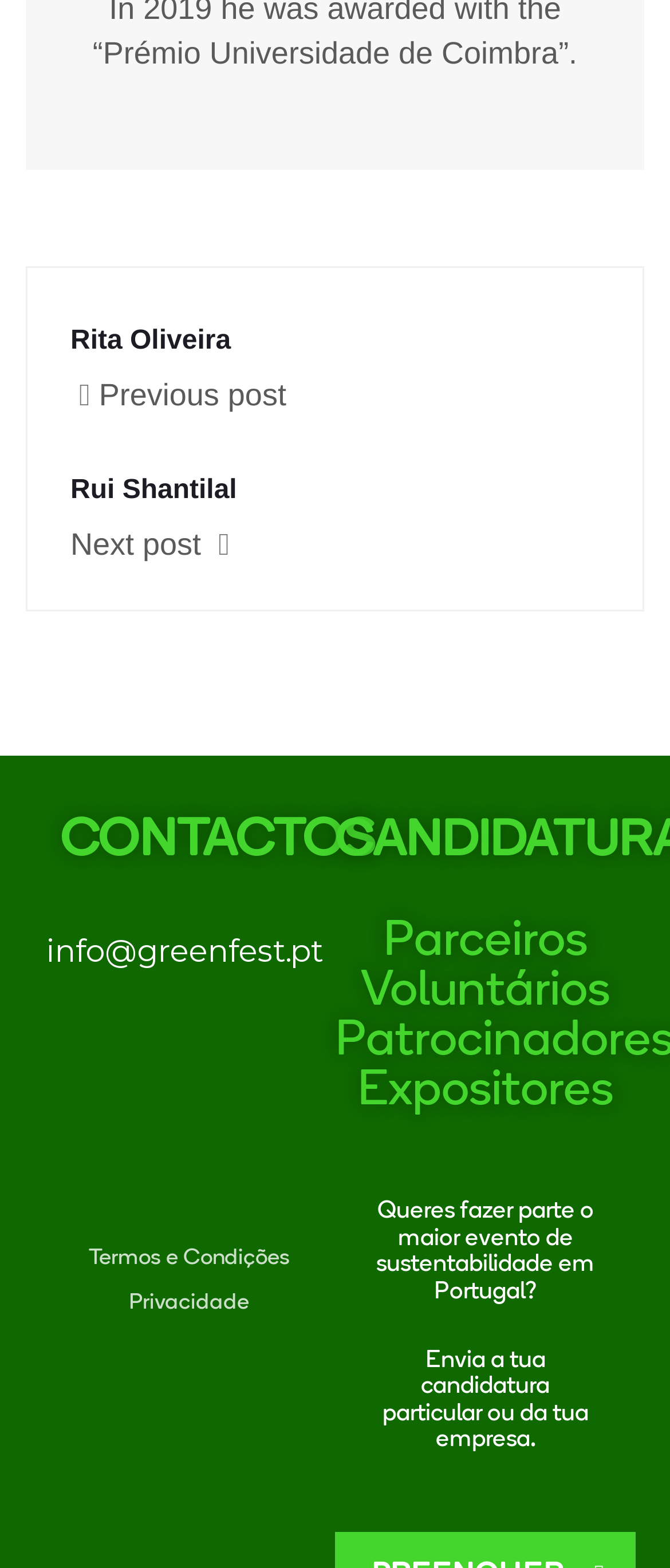Determine the bounding box for the HTML element described here: "Termos e Condições". The coordinates should be given as [left, top, right, bottom] with each number being a float between 0 and 1.

[0.051, 0.789, 0.5, 0.818]